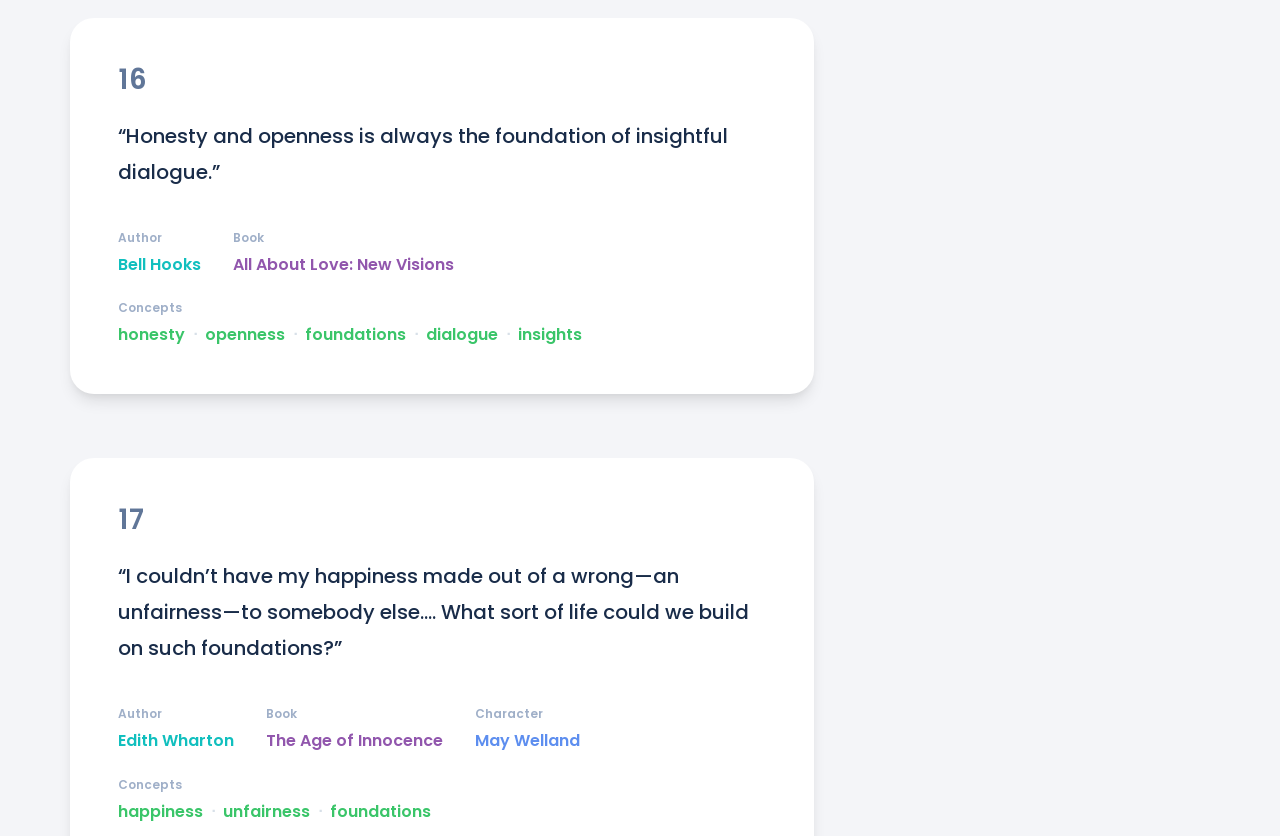Reply to the question with a single word or phrase:
What is the concept related to 'happiness' and 'unfairness'?

foundations